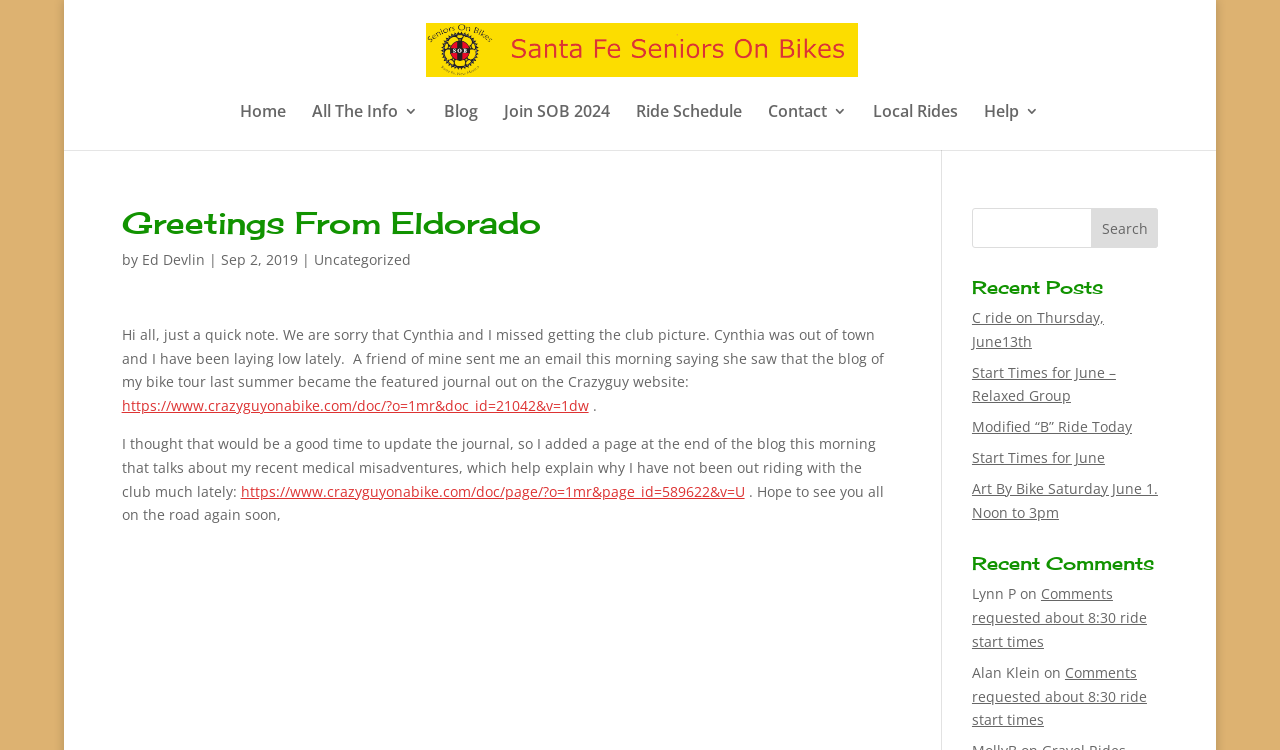Find and indicate the bounding box coordinates of the region you should select to follow the given instruction: "Read the blog post by Ed Devlin".

[0.111, 0.333, 0.16, 0.359]